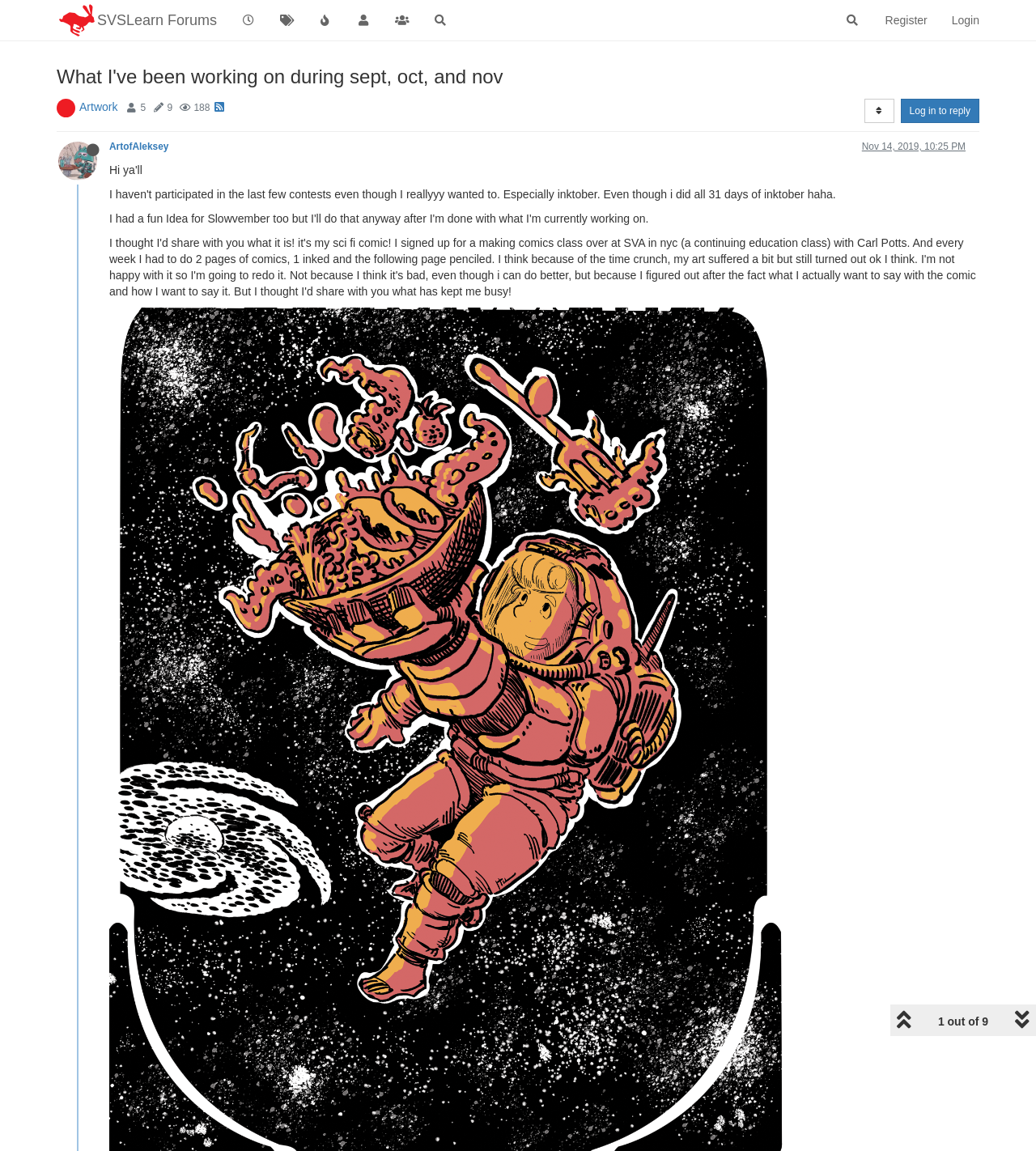How many posts does the user ArtofAleksey have?
Look at the image and respond with a single word or a short phrase.

5